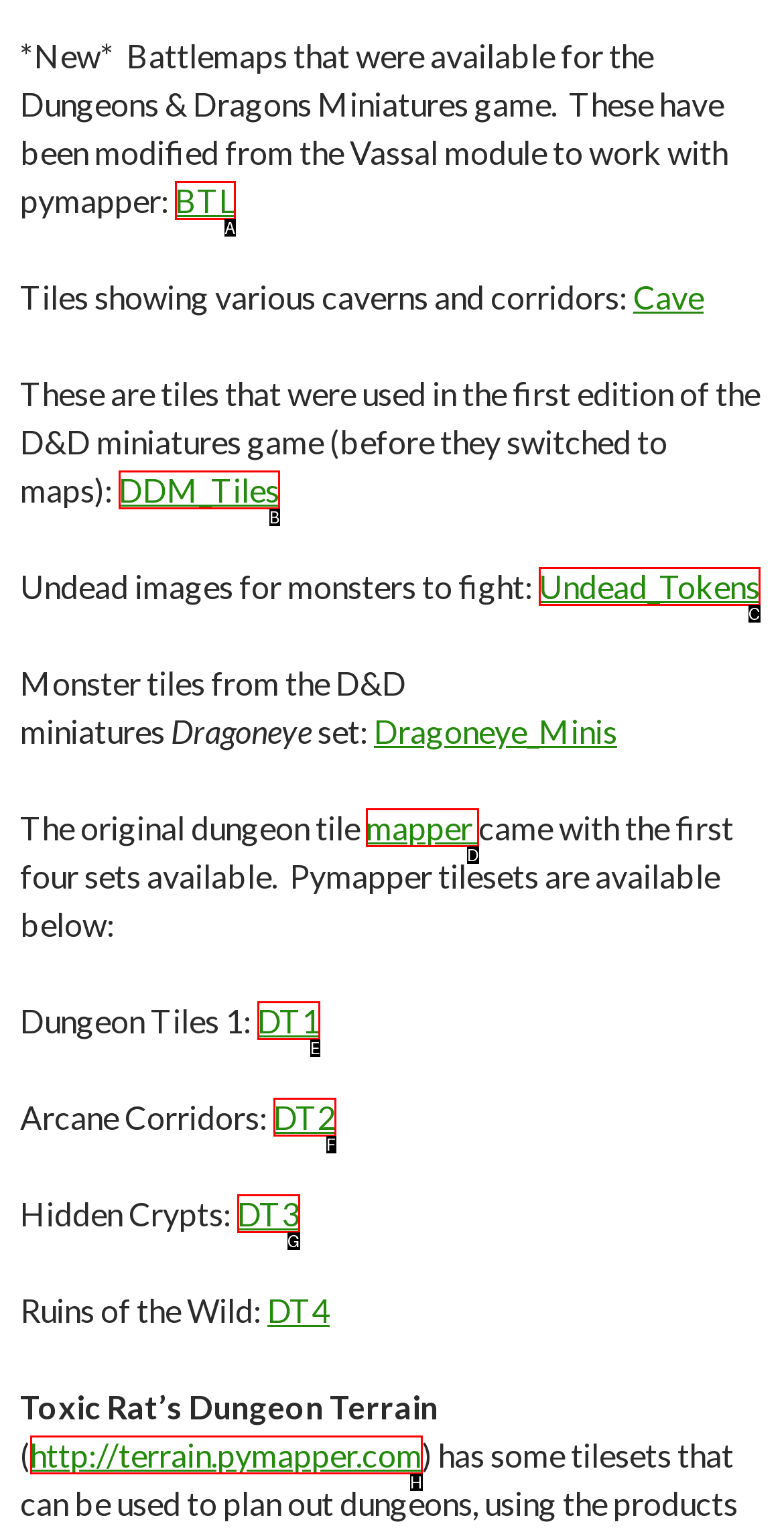Choose the letter that best represents the description: http://terrain.pymapper.com. Answer with the letter of the selected choice directly.

H